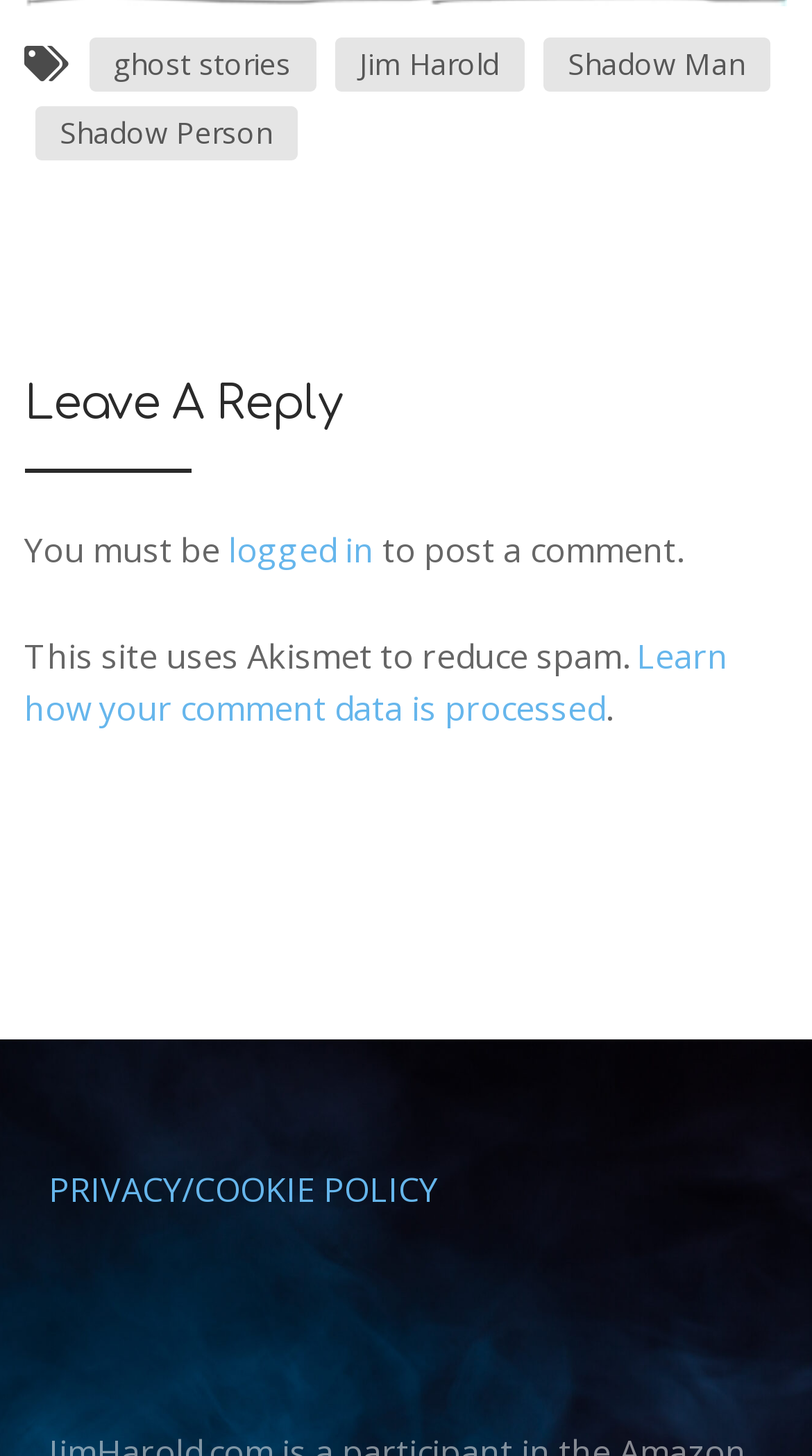Answer the following query with a single word or phrase:
What is required to post a comment?

Logged in